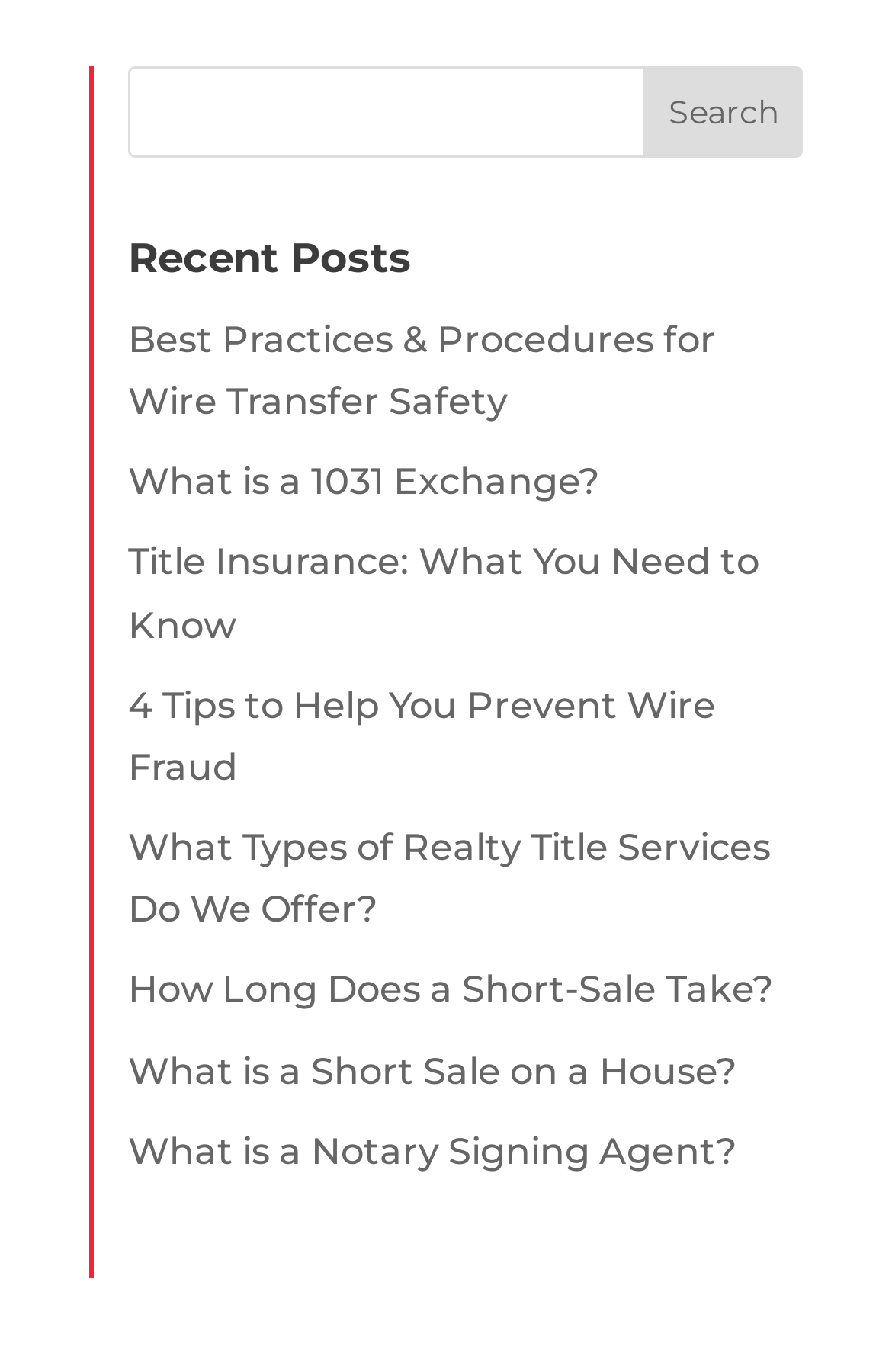Give a short answer using one word or phrase for the question:
How many elements are there in the root element?

2